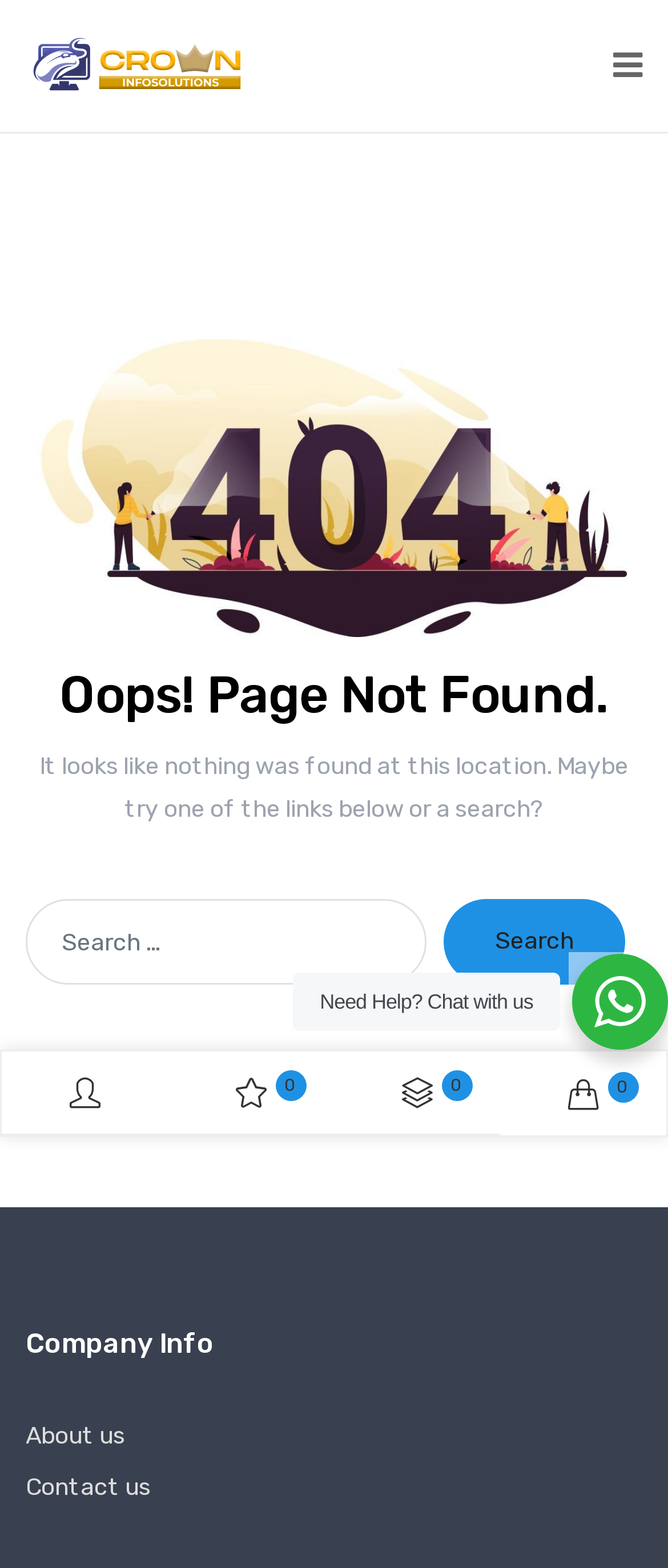Please answer the following question using a single word or phrase: 
How many social media links are present?

4